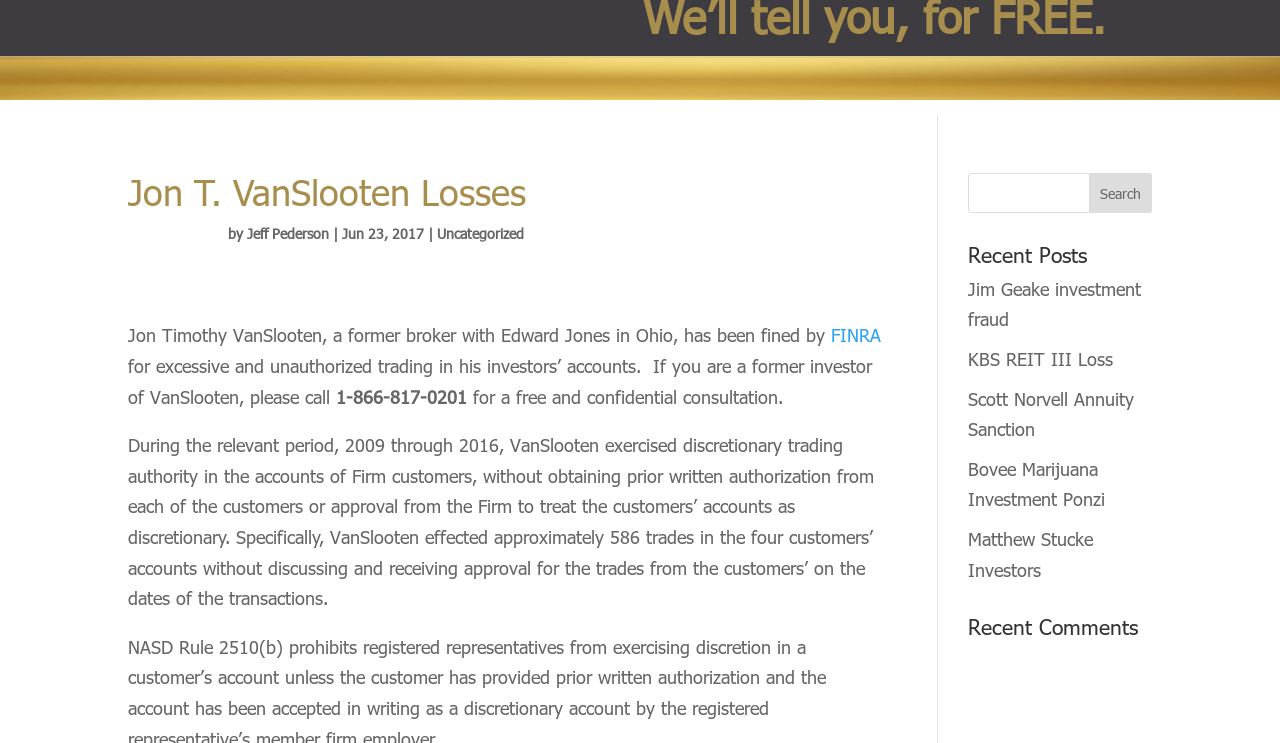Please locate the UI element described by "value="Search"" and provide its bounding box coordinates.

[0.851, 0.233, 0.9, 0.286]